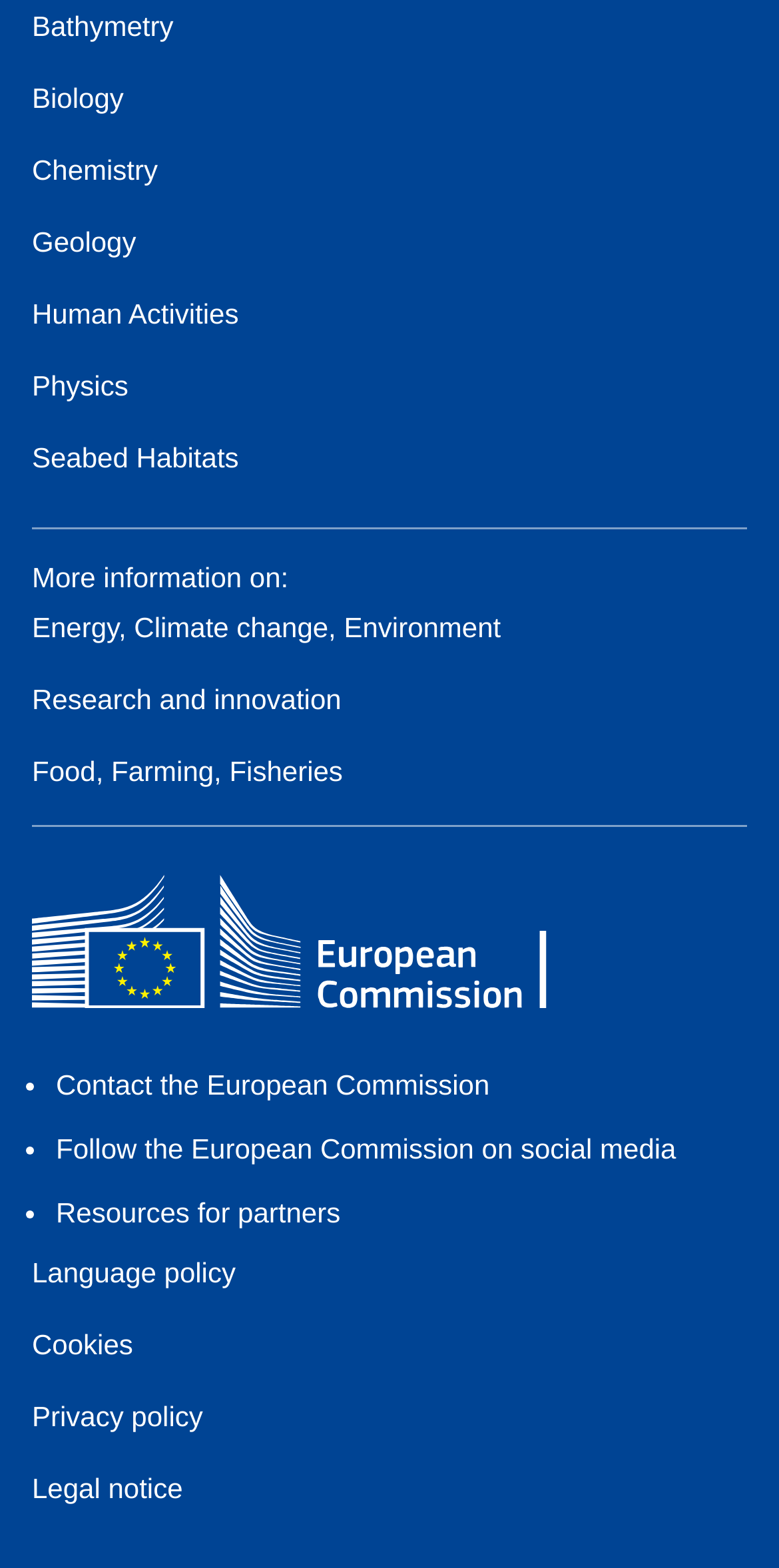Identify the bounding box of the UI element described as follows: "Biology". Provide the coordinates as four float numbers in the range of 0 to 1 [left, top, right, bottom].

[0.041, 0.049, 0.159, 0.07]